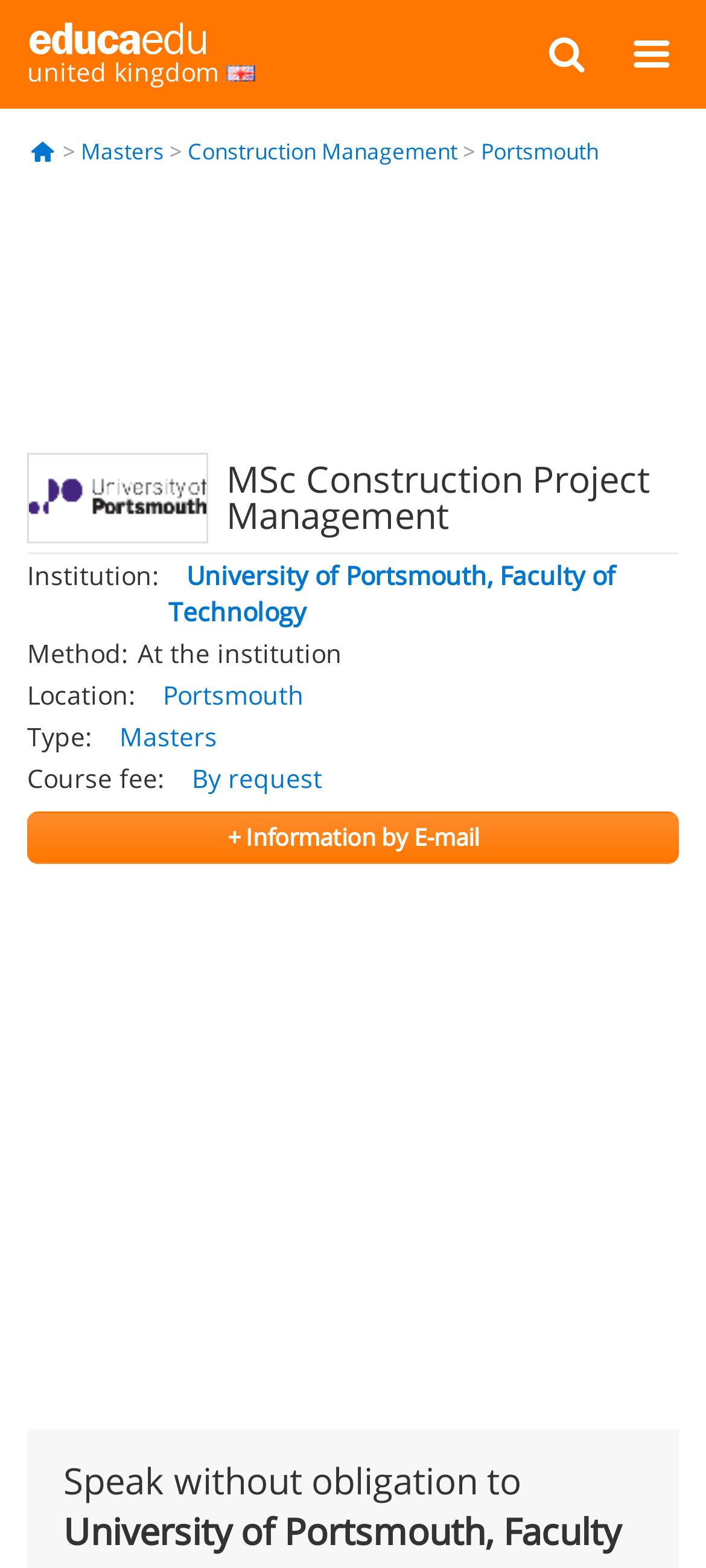Please extract the title of the webpage.

MSc Construction Project Management